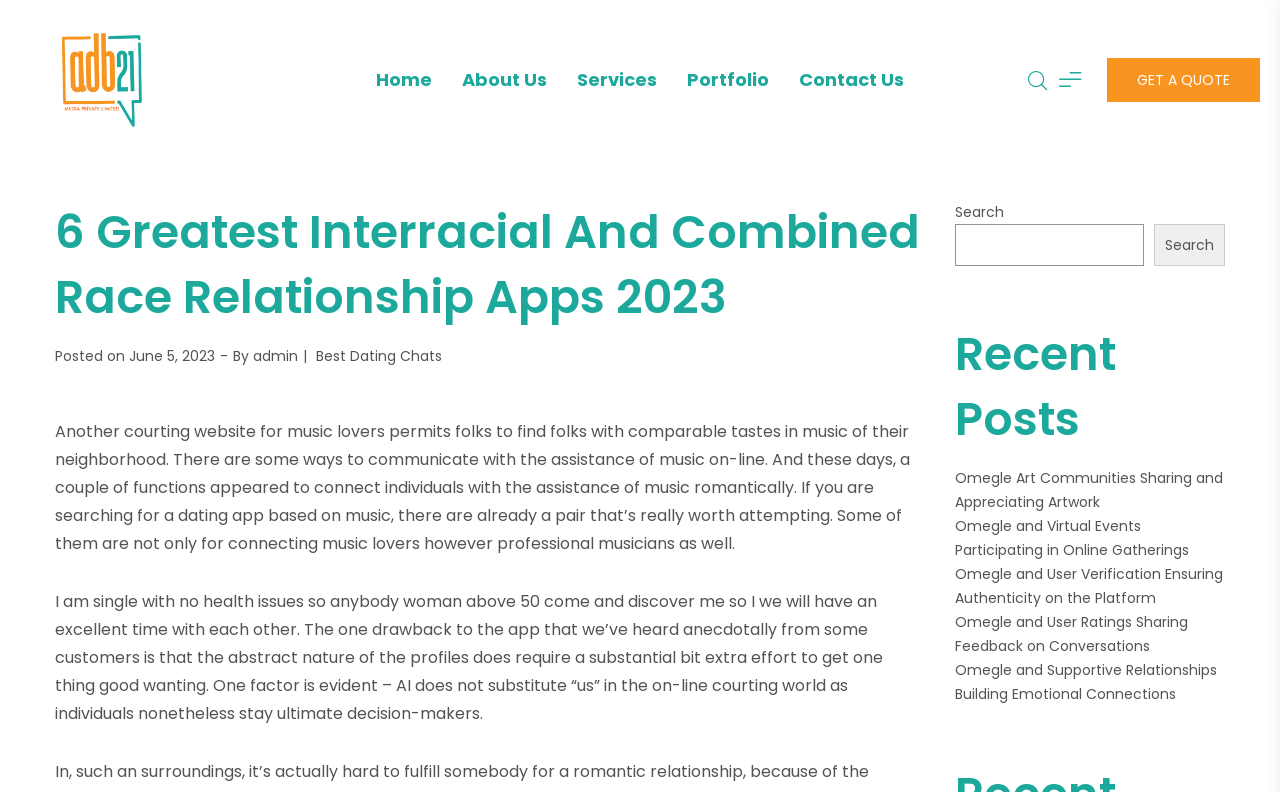Find the bounding box coordinates for the element that must be clicked to complete the instruction: "Click the 'About Us' link". The coordinates should be four float numbers between 0 and 1, indicated as [left, top, right, bottom].

[0.349, 0.0, 0.439, 0.202]